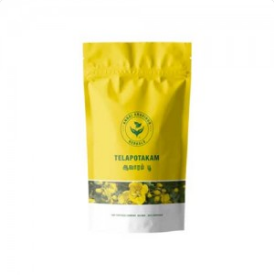Reply to the question with a single word or phrase:
What type of practices do the formulations in the product range relate to?

Ayurvedic